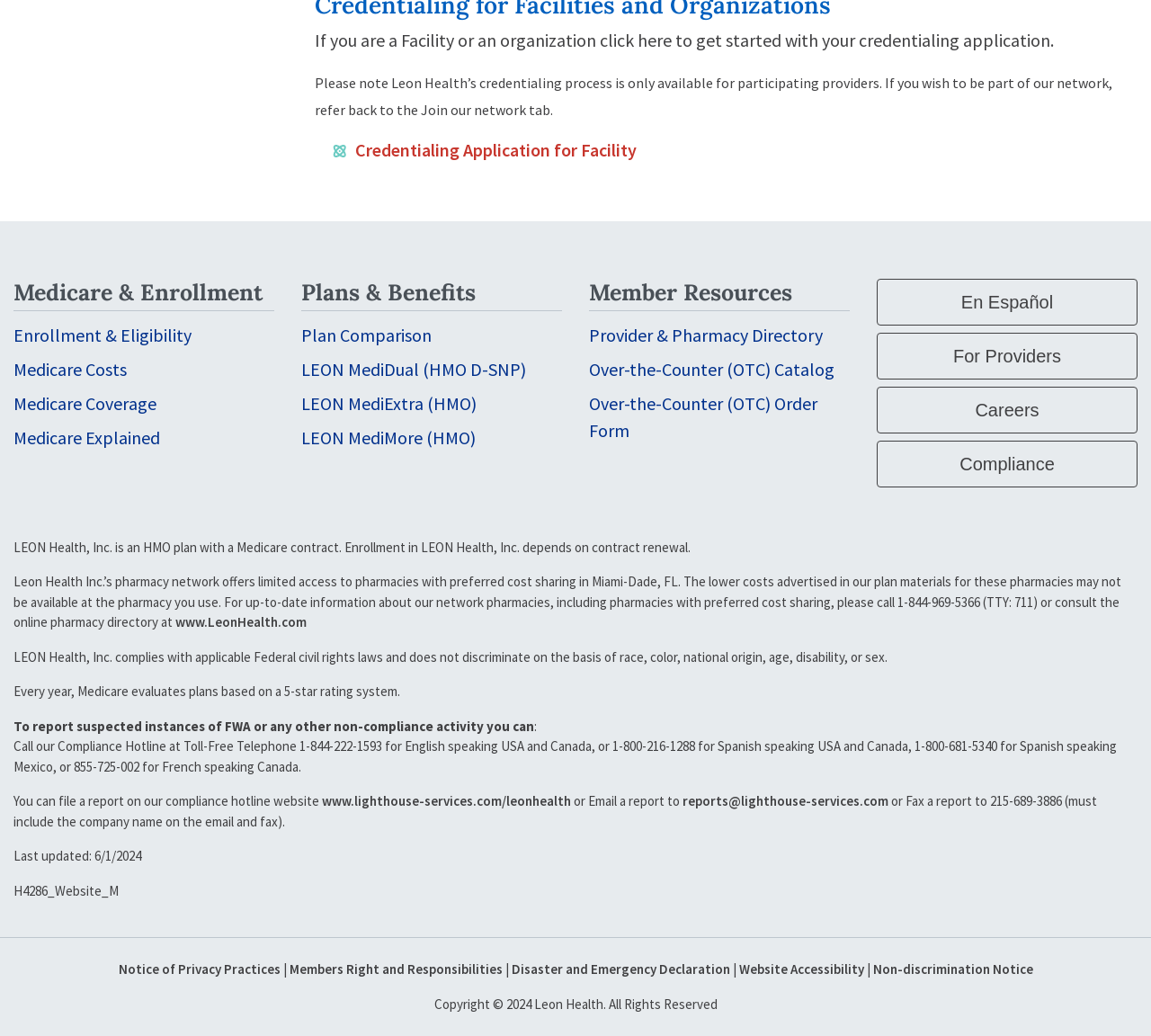Please identify the bounding box coordinates of the clickable region that I should interact with to perform the following instruction: "Click on Credentialing Application for Facility". The coordinates should be expressed as four float numbers between 0 and 1, i.e., [left, top, right, bottom].

[0.309, 0.133, 0.553, 0.155]